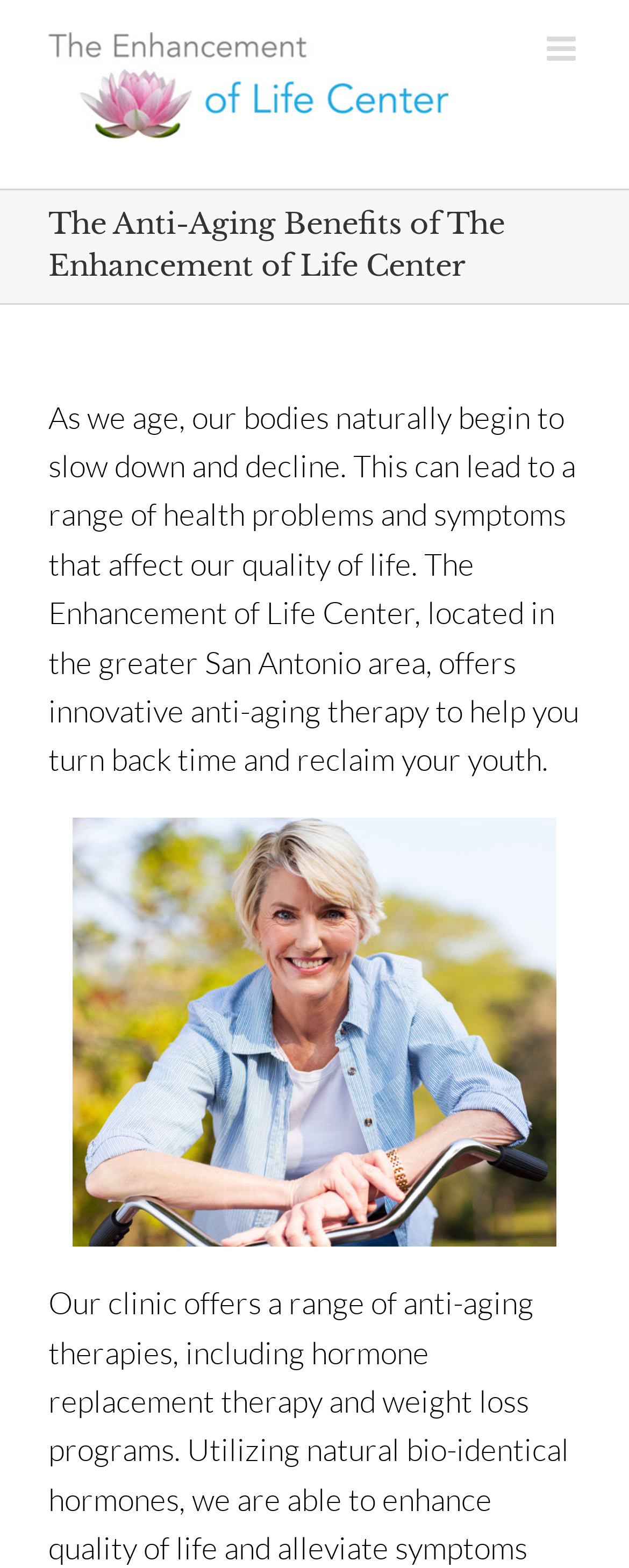Write an exhaustive caption that covers the webpage's main aspects.

The webpage is about The Enhancement of Life Center, which offers anti-aging therapies. At the top left corner, there is a logo of the center, which is also a link. Next to the logo, there is a link to toggle the mobile menu, located at the top right corner. 

Below the top section, there is a page title bar that spans the entire width of the page. Within this bar, the main title "The Anti-Aging Benefits of The Enhancement of Life Center" is prominently displayed. 

Underneath the title, there is a paragraph of text that explains how the human body naturally declines with age, leading to health problems, and how The Enhancement of Life Center offers innovative anti-aging therapy to help reverse this process. This text is accompanied by an image of a vitamin injection, which is positioned to the right of the text and takes up about half of the page's width.